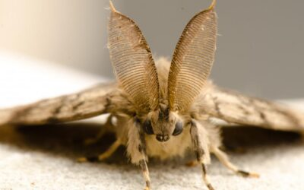What is the name of the committee involved in the aerial spray treatments?
Please provide a single word or phrase answer based on the image.

B.C. Plant Protection Advisory Council’s Spongy Moth Technical Advisory Committee